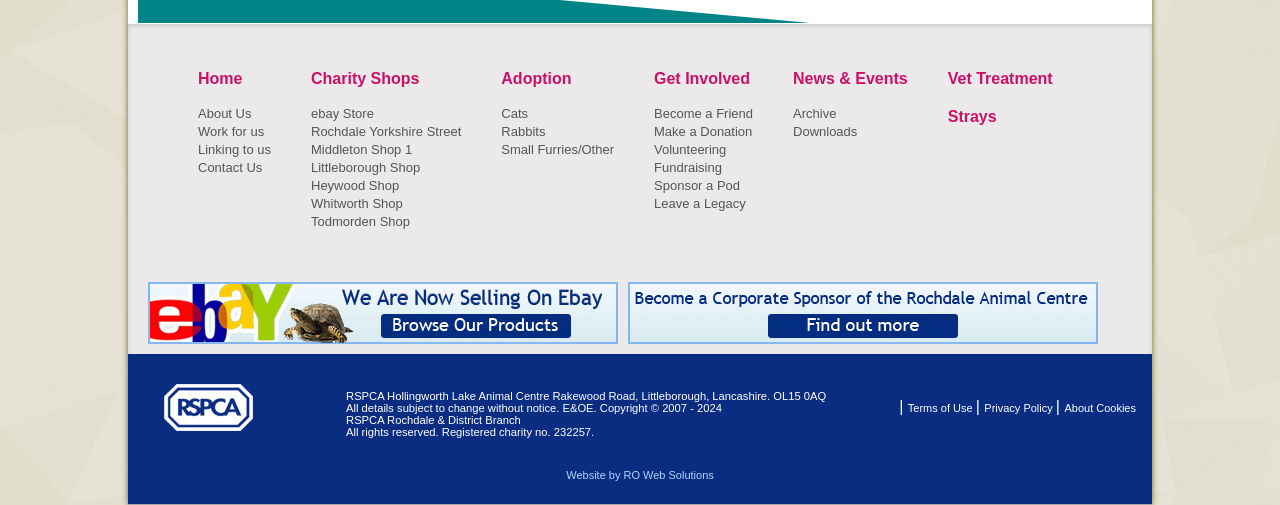What type of organization is this website about?
Refer to the image and provide a detailed answer to the question.

This website appears to be about an animal charity, specifically the RSPCA Rochdale & District Branch, as indicated by the links to charity shops, adoption, and fundraising.